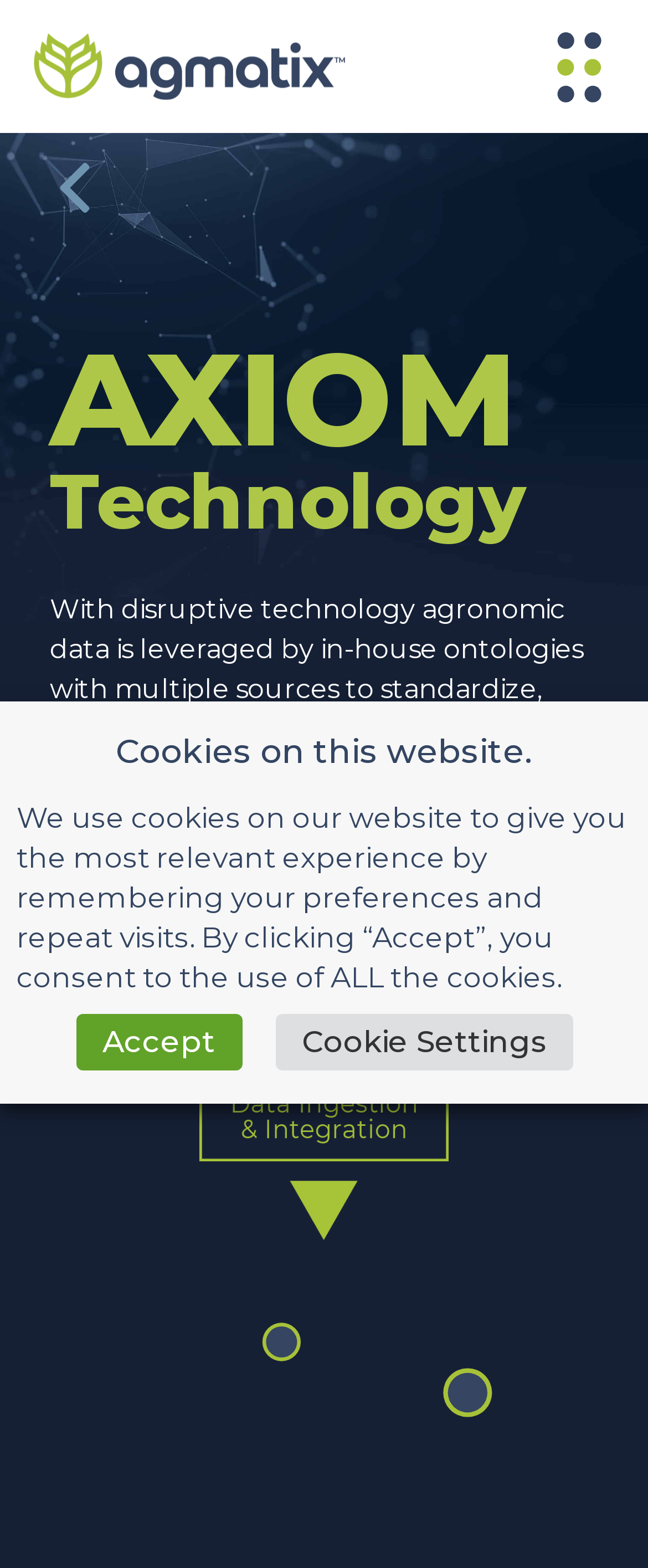What is the purpose of Axiom technology?
Offer a detailed and full explanation in response to the question.

Based on the webpage, Axiom technology is used to turn big data into powerful and actionable insights, providing advanced digital solutions for Ag professionals.